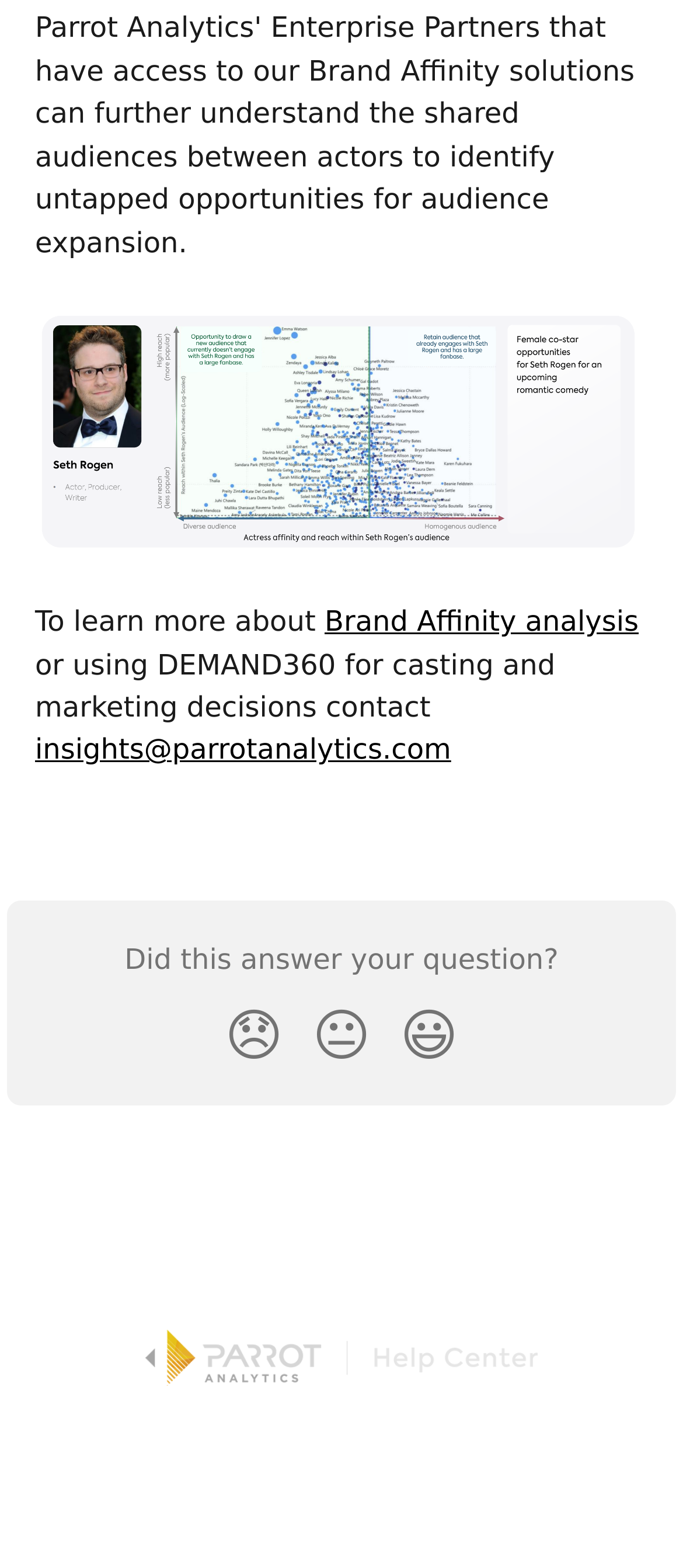What is the email address for casting and marketing decisions?
Please respond to the question with a detailed and well-explained answer.

The email address 'insights@parrotanalytics.com' is provided in the top section of the webpage, specifically for contacting regarding casting and marketing decisions.